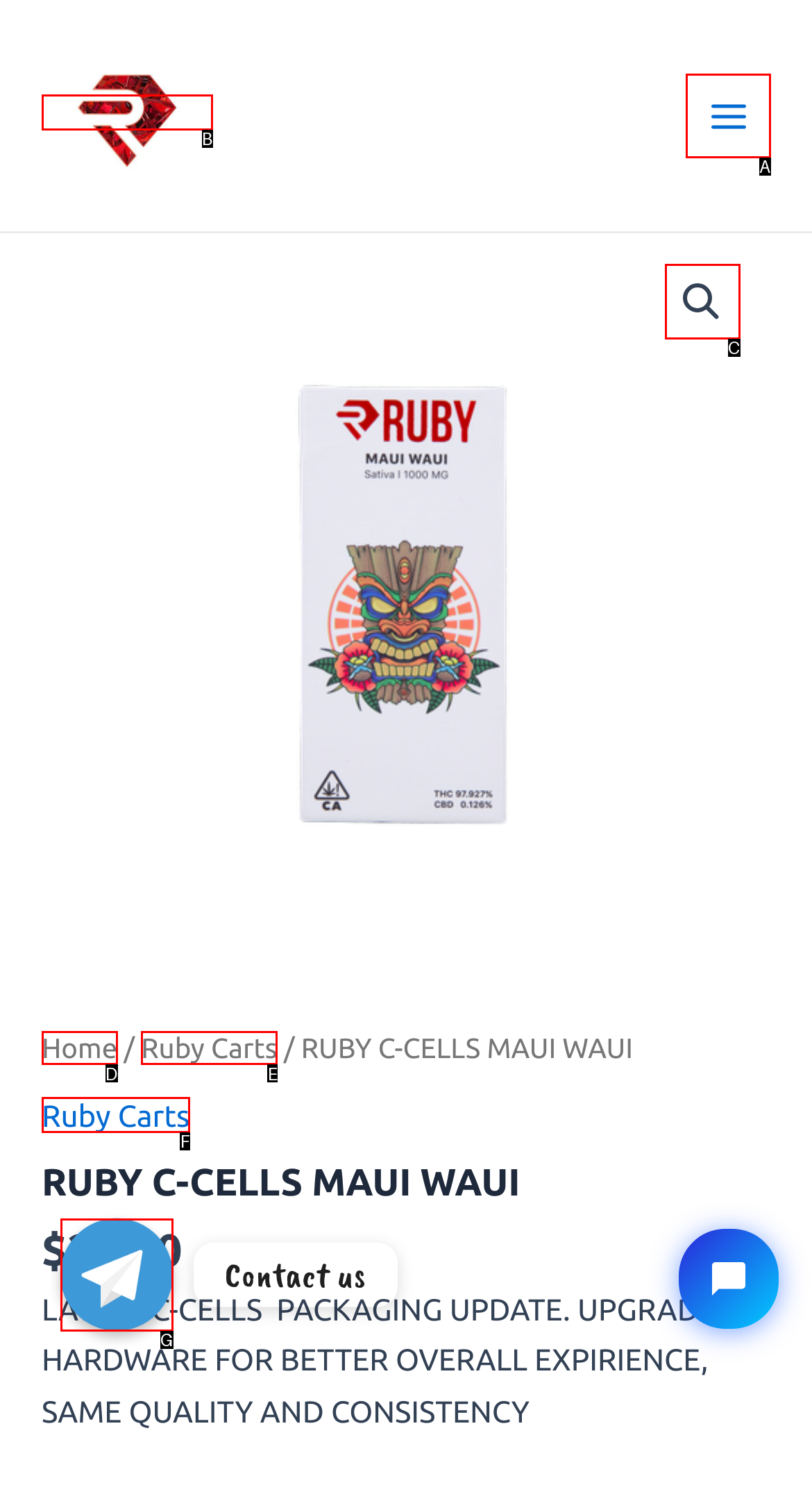Given the description: alt="🔍", identify the matching HTML element. Provide the letter of the correct option.

C